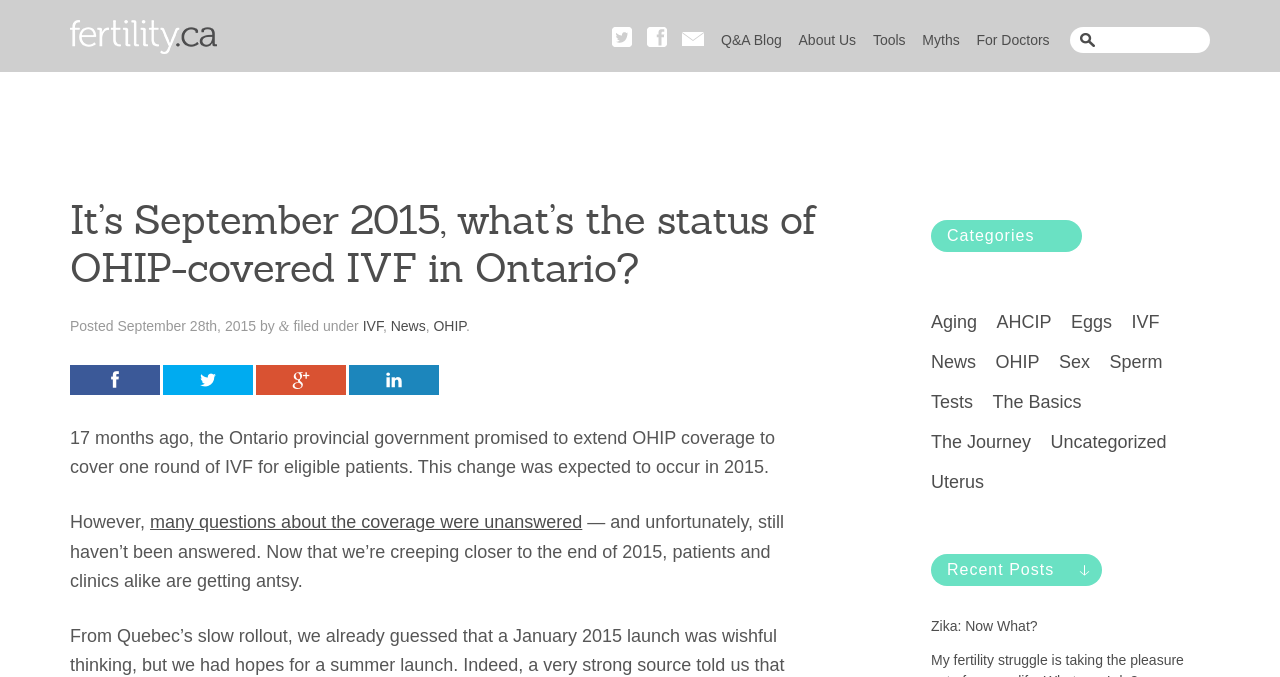Please provide the main heading of the webpage content.

It’s September 2015, what’s the status of OHIP-covered IVF in Ontario?